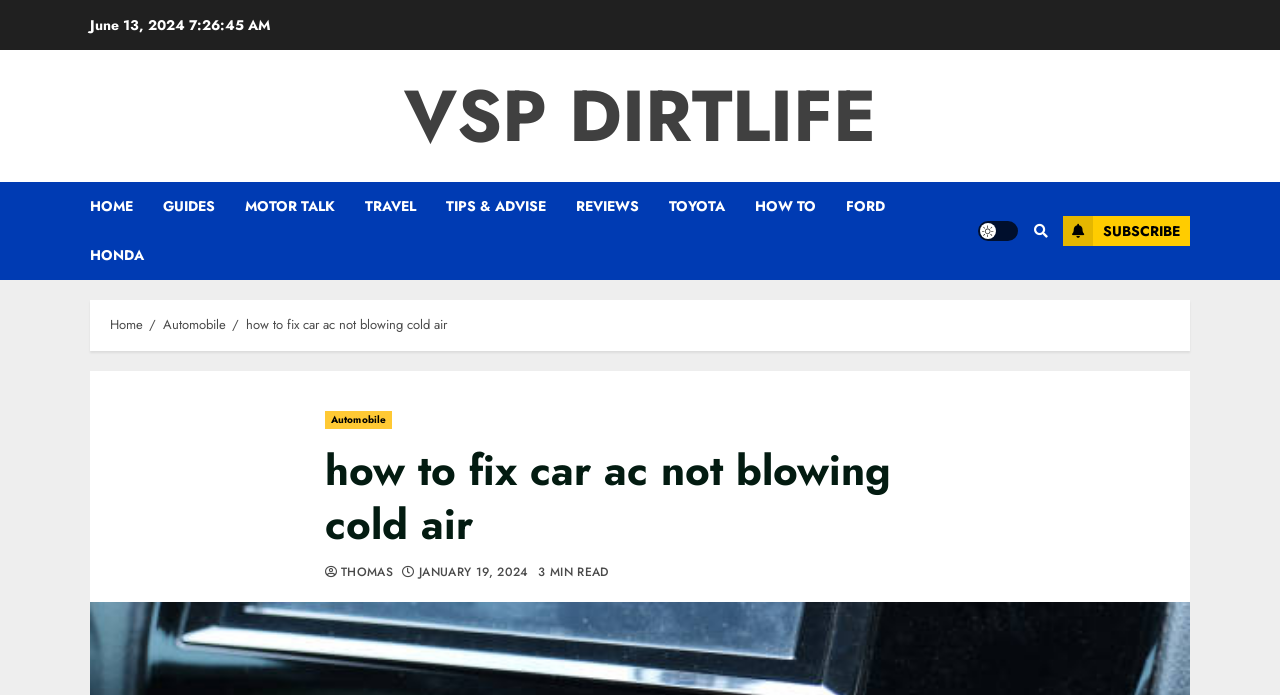Respond with a single word or short phrase to the following question: 
What is the category of the article?

Automobile